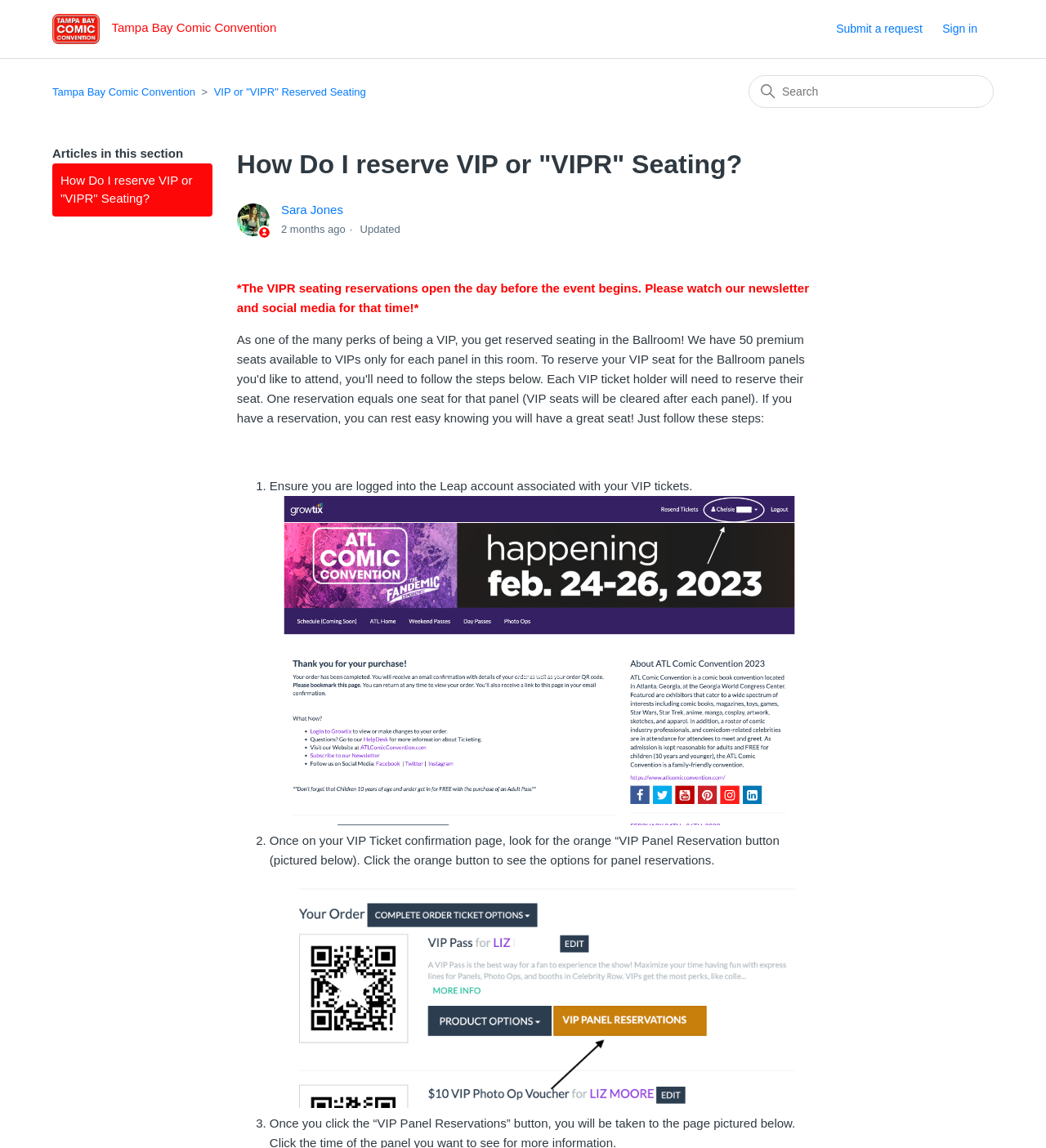Can you specify the bounding box coordinates for the region that should be clicked to fulfill this instruction: "Sign in".

[0.901, 0.018, 0.95, 0.033]